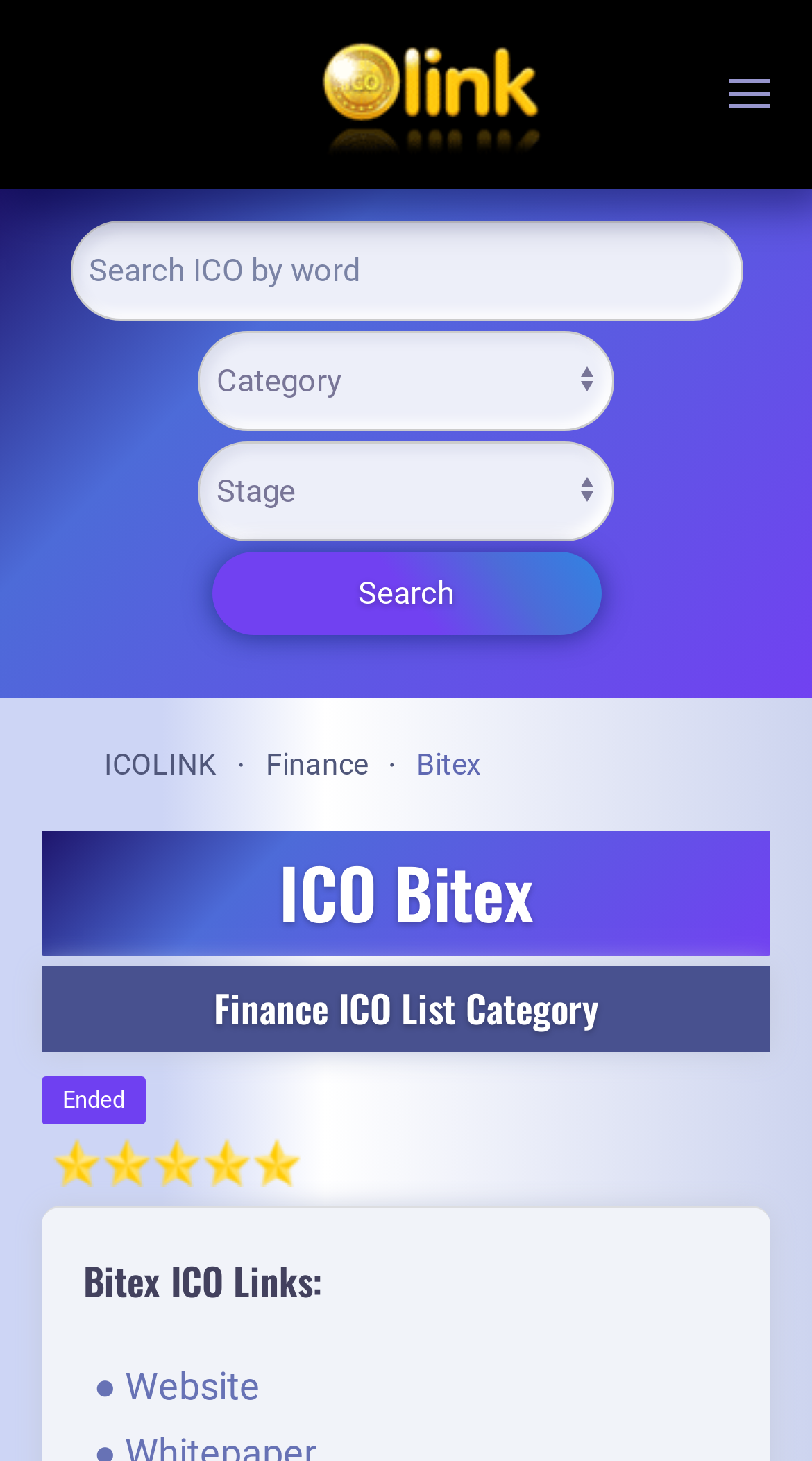Please specify the bounding box coordinates of the clickable section necessary to execute the following command: "visit the website".

[0.115, 0.933, 0.32, 0.963]